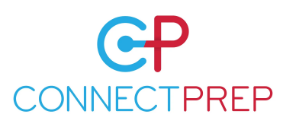Provide a short answer to the following question with just one word or phrase: What is the mission of ConnectPrep?

Guide students through crafting college essays